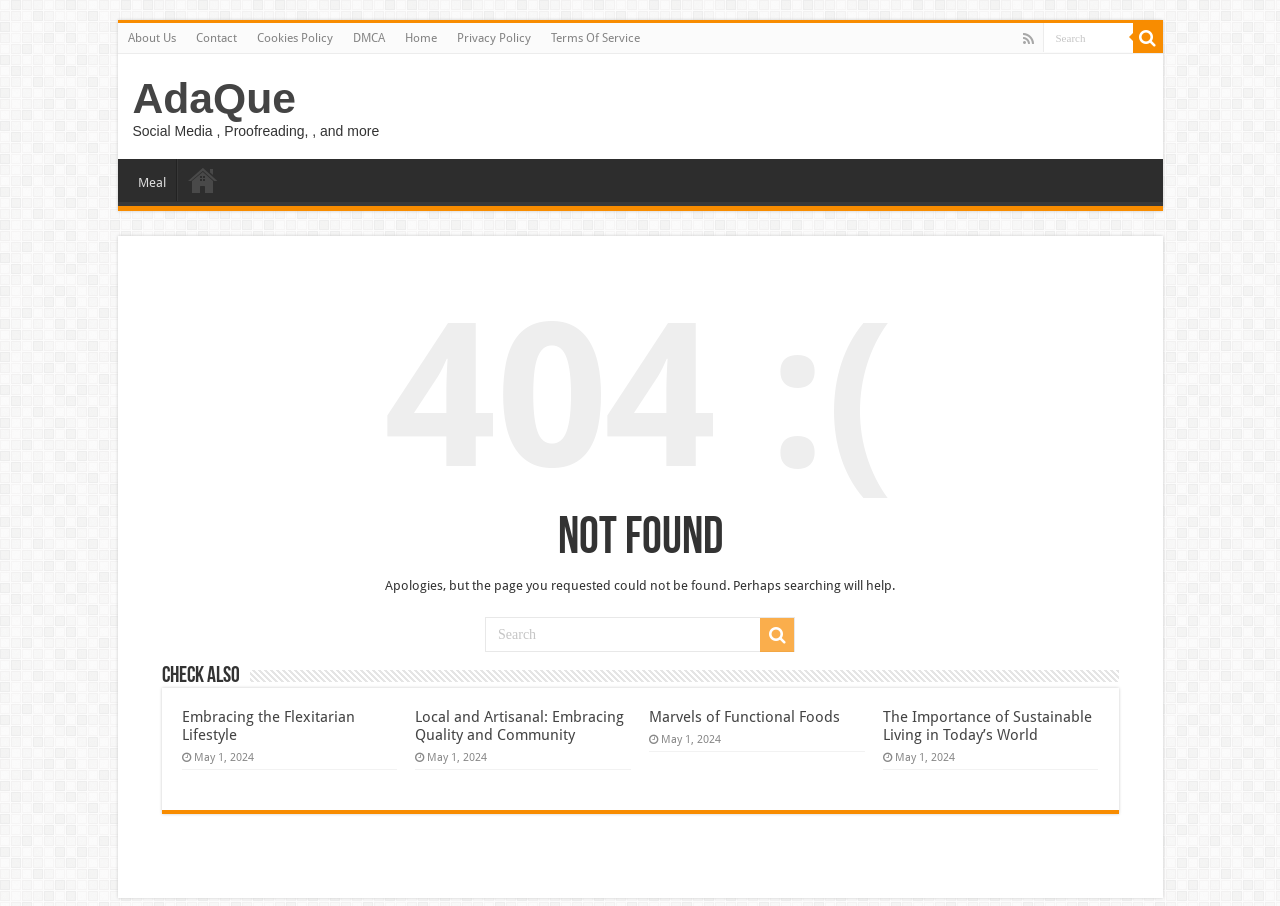Provide the bounding box coordinates of the HTML element described as: "Embracing the Flexitarian Lifestyle". The bounding box coordinates should be four float numbers between 0 and 1, i.e., [left, top, right, bottom].

[0.142, 0.781, 0.277, 0.821]